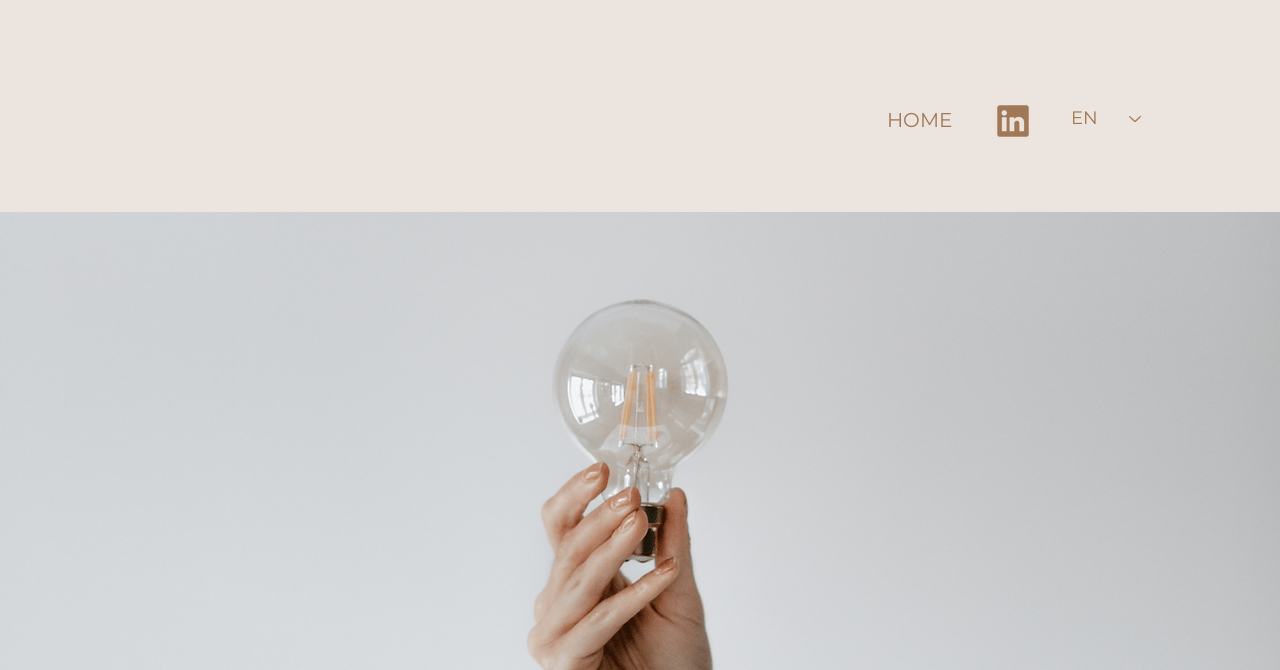What is the current language selected?
Refer to the image and provide a detailed answer to the question.

The language selector element has a child element 'StaticText' with the text 'EN', which indicates that the current language selected is English.